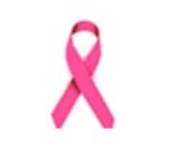What is the theme highlighted in the surrounding text?
Please respond to the question with a detailed and thorough explanation.

The surrounding text discusses research revealing women's increased happiness after turning 50, highlighting themes of well-being and empowerment as they navigate life and health challenges, as mentioned in the caption.